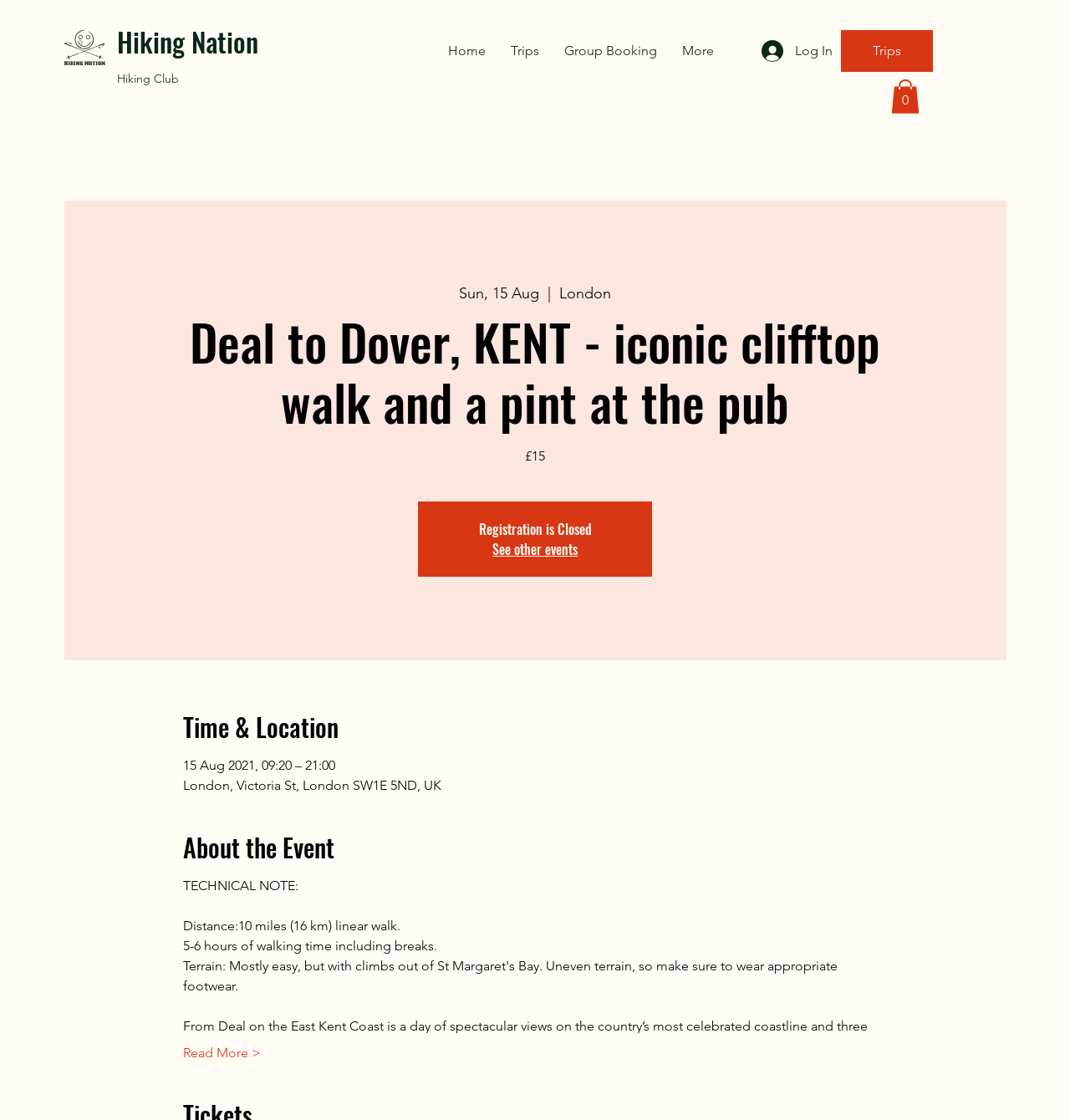Produce an extensive caption that describes everything on the webpage.

This webpage appears to be an event page for a hiking trip from Deal to Dover, Kent. At the top left, there is a navigation menu with links to "Home", "Trips", "Group Booking", and "More". Next to it, there is a "Log In" button with an image. On the top right, there is a "Cart with 0 items" button with an SVG icon.

Below the navigation menu, there is a heading that reads "Deal to Dover, KENT - iconic clifftop walk and a pint at the pub". Underneath, there is a section that displays the event details, including the date "Sun, 15 Aug", location "London", and price "£15". The event status is "Registration is Closed".

Further down, there are three sections: "Time & Location", "About the Event", and a "Read More" button. The "Time & Location" section displays the event schedule and location. The "About the Event" section provides a brief description of the event, including the distance, walking time, and a brief overview of the route.

At the bottom of the page, there is an iframe that appears to be an online store.